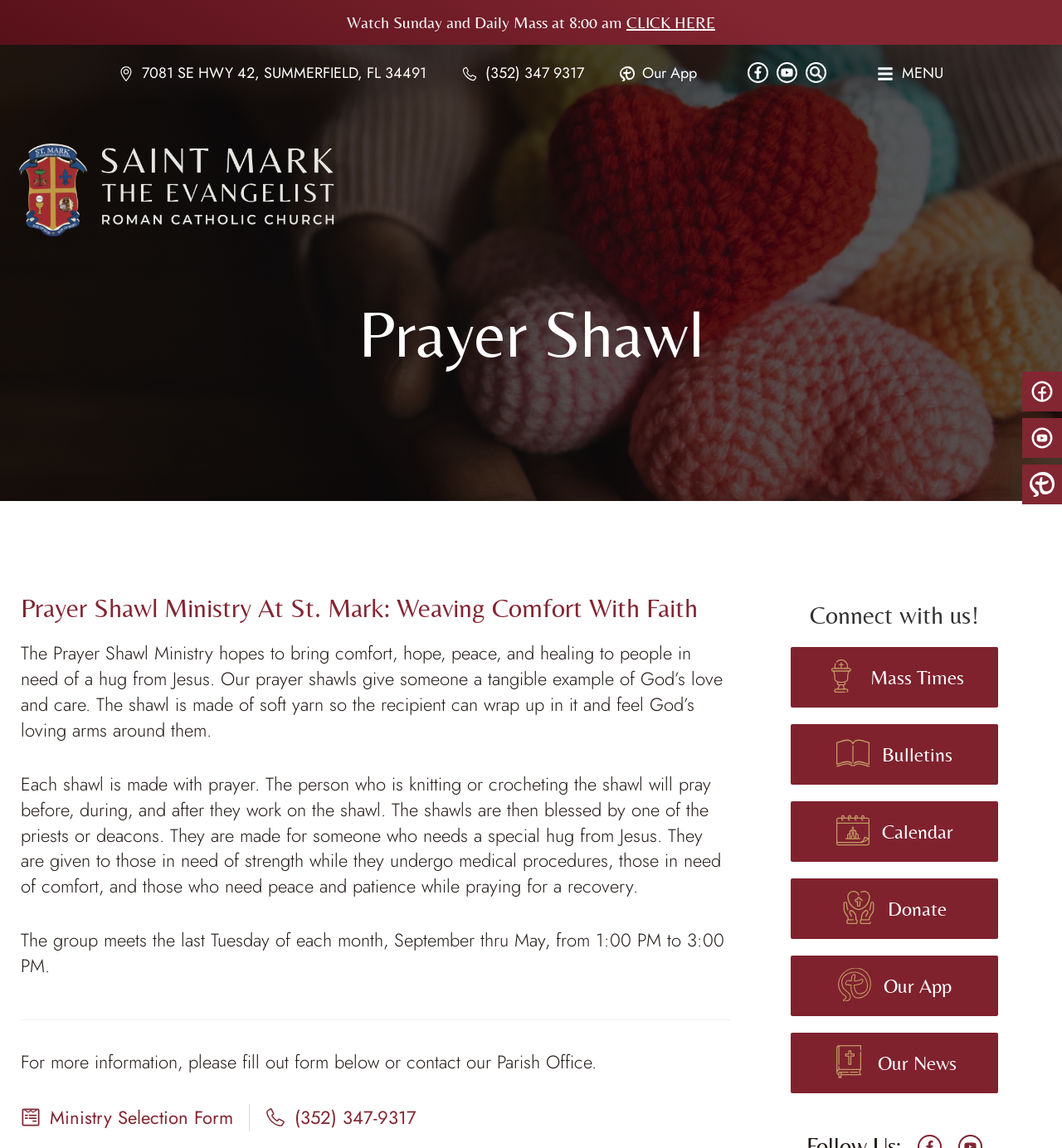Please look at the image and answer the question with a detailed explanation: How often does the Prayer Shawl Ministry group meet?

The webpage states that the Prayer Shawl Ministry group meets on the last Tuesday of each month, from 1:00 PM to 3:00 PM, from September to May.